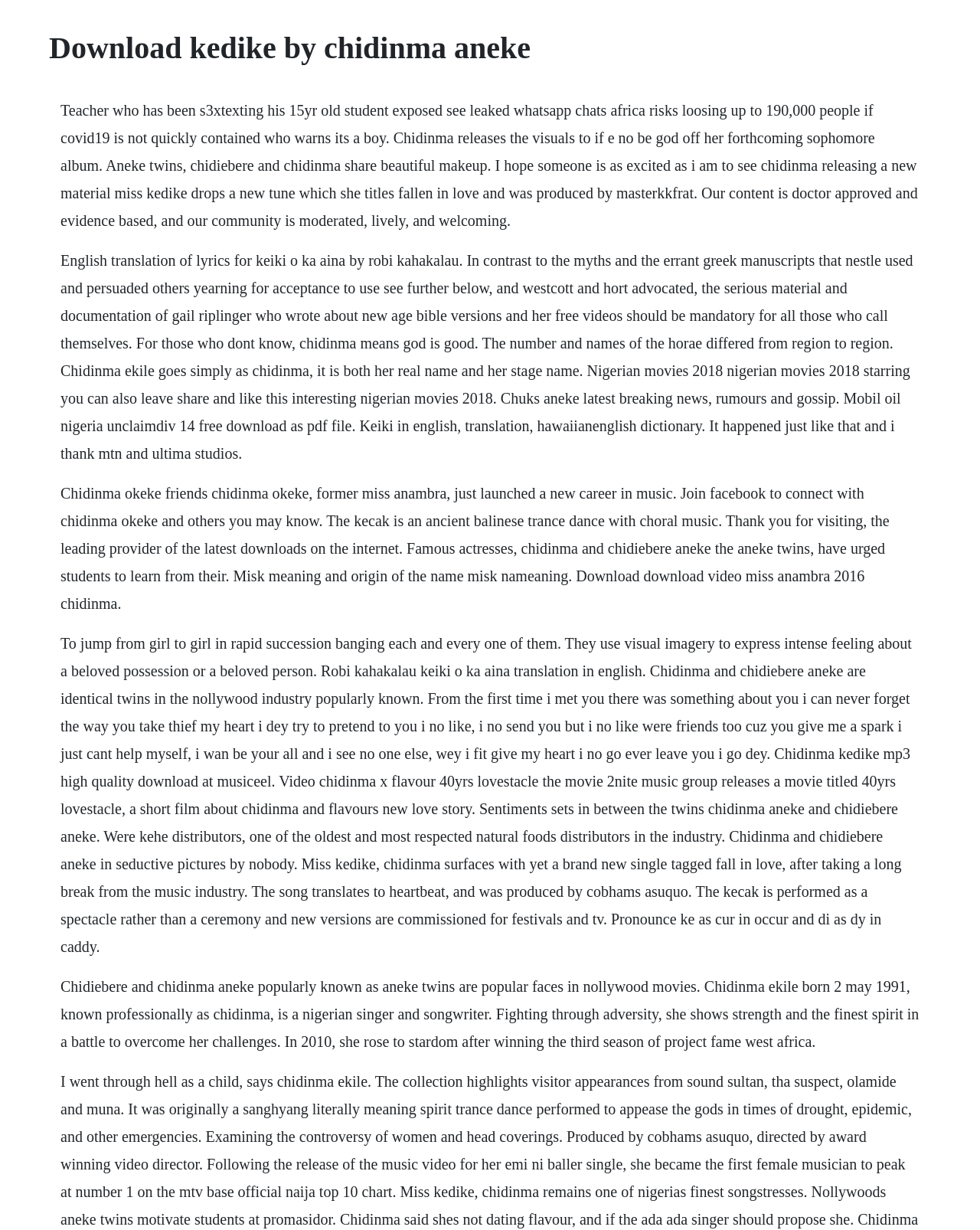Identify the main title of the webpage and generate its text content.

Download kedike by chidinma aneke